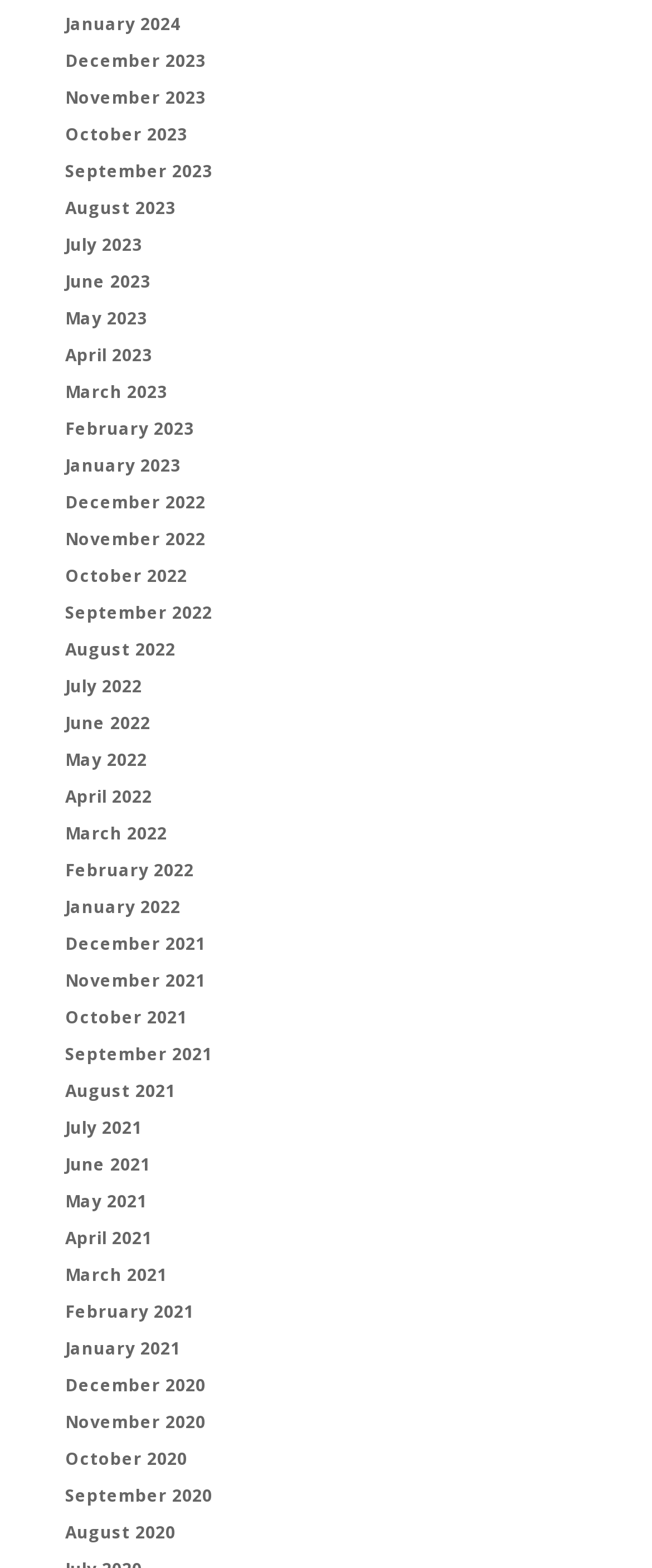From the webpage screenshot, identify the region described by February 2021. Provide the bounding box coordinates as (top-left x, top-left y, bottom-right x, bottom-right y), with each value being a floating point number between 0 and 1.

[0.1, 0.829, 0.297, 0.844]